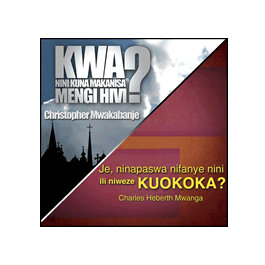Please respond to the question with a concise word or phrase:
What is the question posed at the bottom of the cover?

Je, ninapaswa nifanye nini ili niweze KUOKOKA?